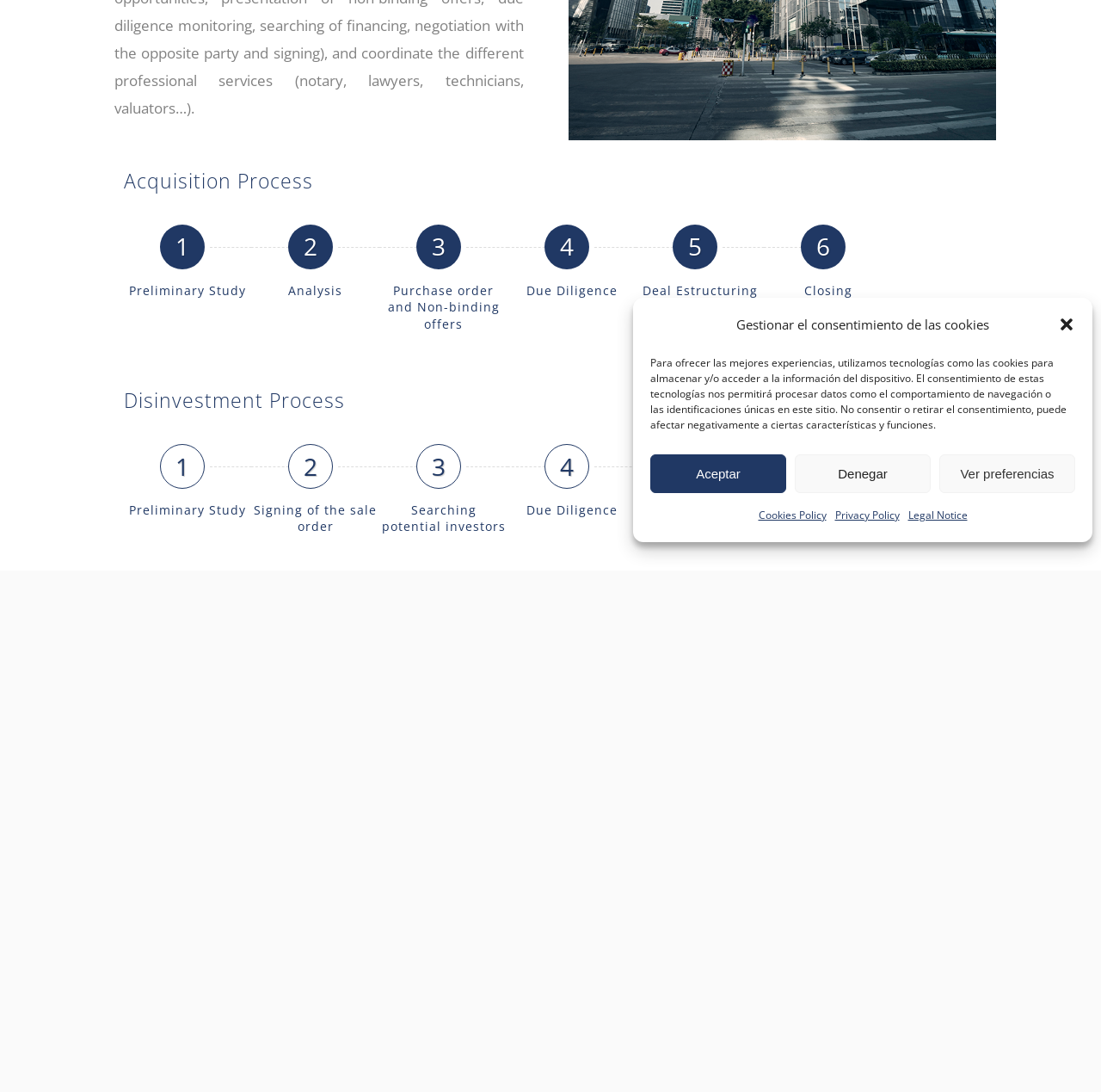Return the bounding box coordinates of the UI element that corresponds to this description: "1 Preliminary Study". The coordinates must be given as four float numbers in the range of 0 and 1, [left, top, right, bottom].

[0.112, 0.403, 0.228, 0.475]